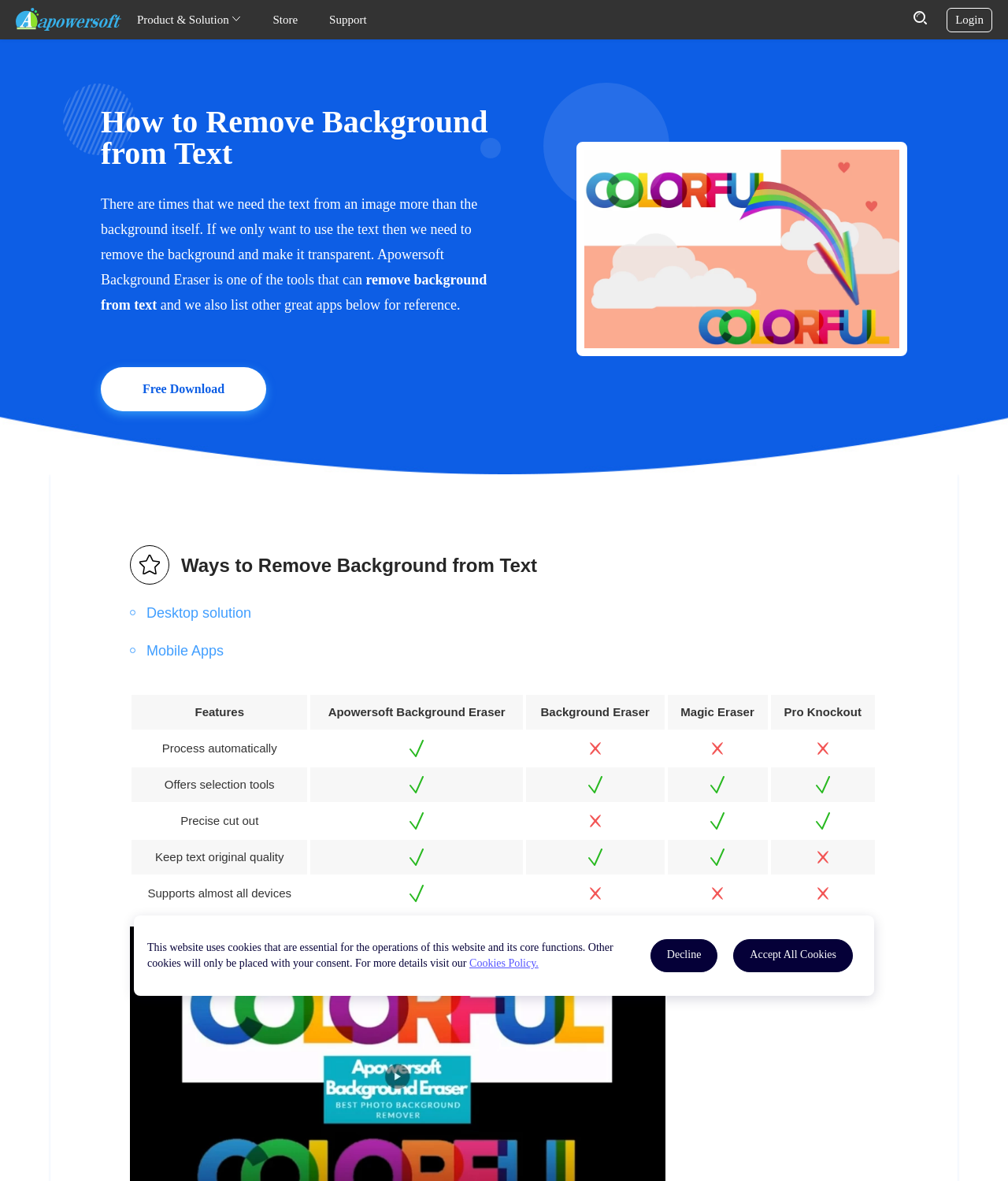Specify the bounding box coordinates of the area that needs to be clicked to achieve the following instruction: "Visit the 'Store' page".

[0.271, 0.011, 0.295, 0.022]